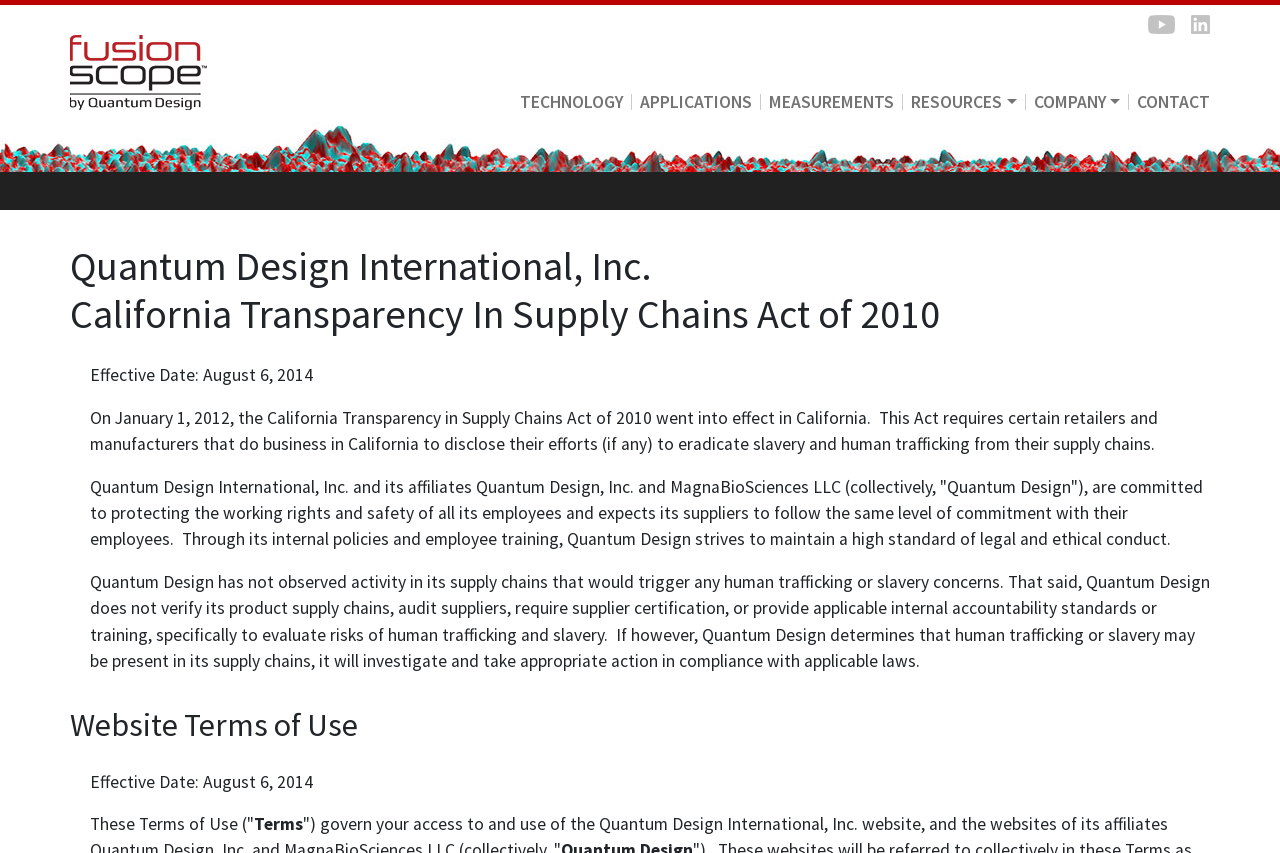Determine the bounding box for the described UI element: "COMPANY".

[0.8, 0.11, 0.881, 0.129]